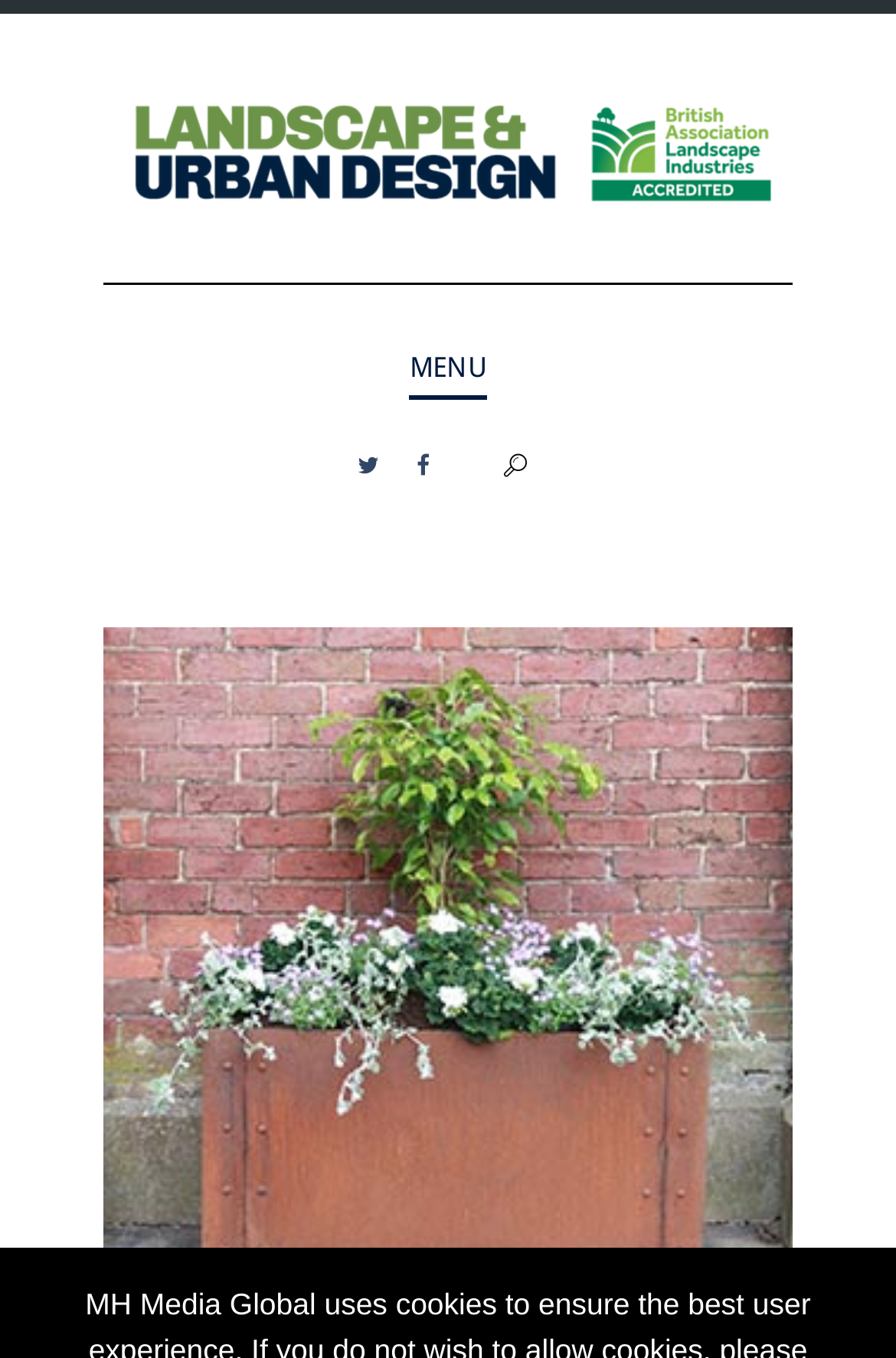Can you determine the bounding box coordinates of the area that needs to be clicked to fulfill the following instruction: "go to Picgrum homepage"?

None